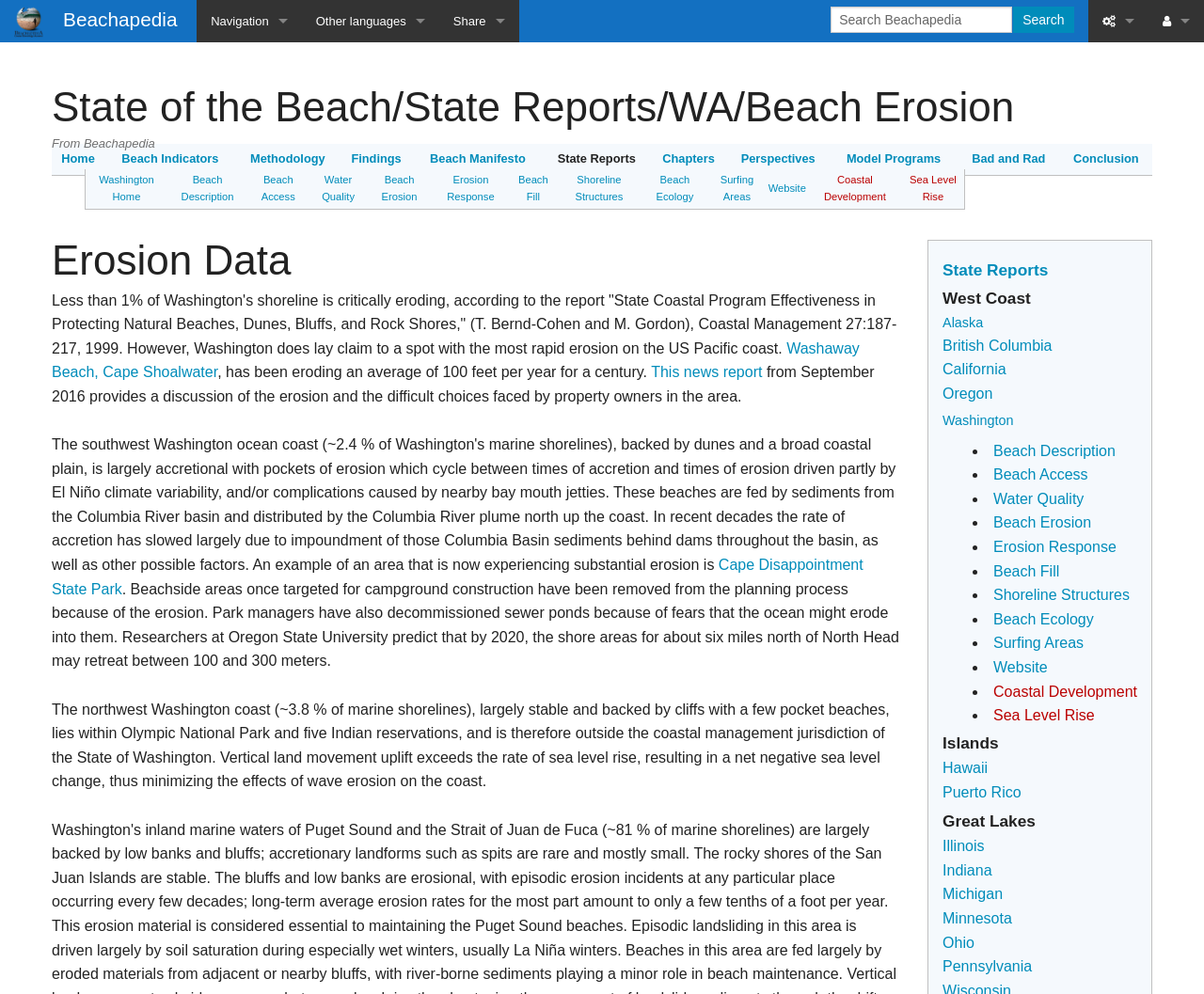Identify the bounding box coordinates of the clickable section necessary to follow the following instruction: "View Beach Erosion". The coordinates should be presented as four float numbers from 0 to 1, i.e., [left, top, right, bottom].

[0.305, 0.17, 0.358, 0.21]